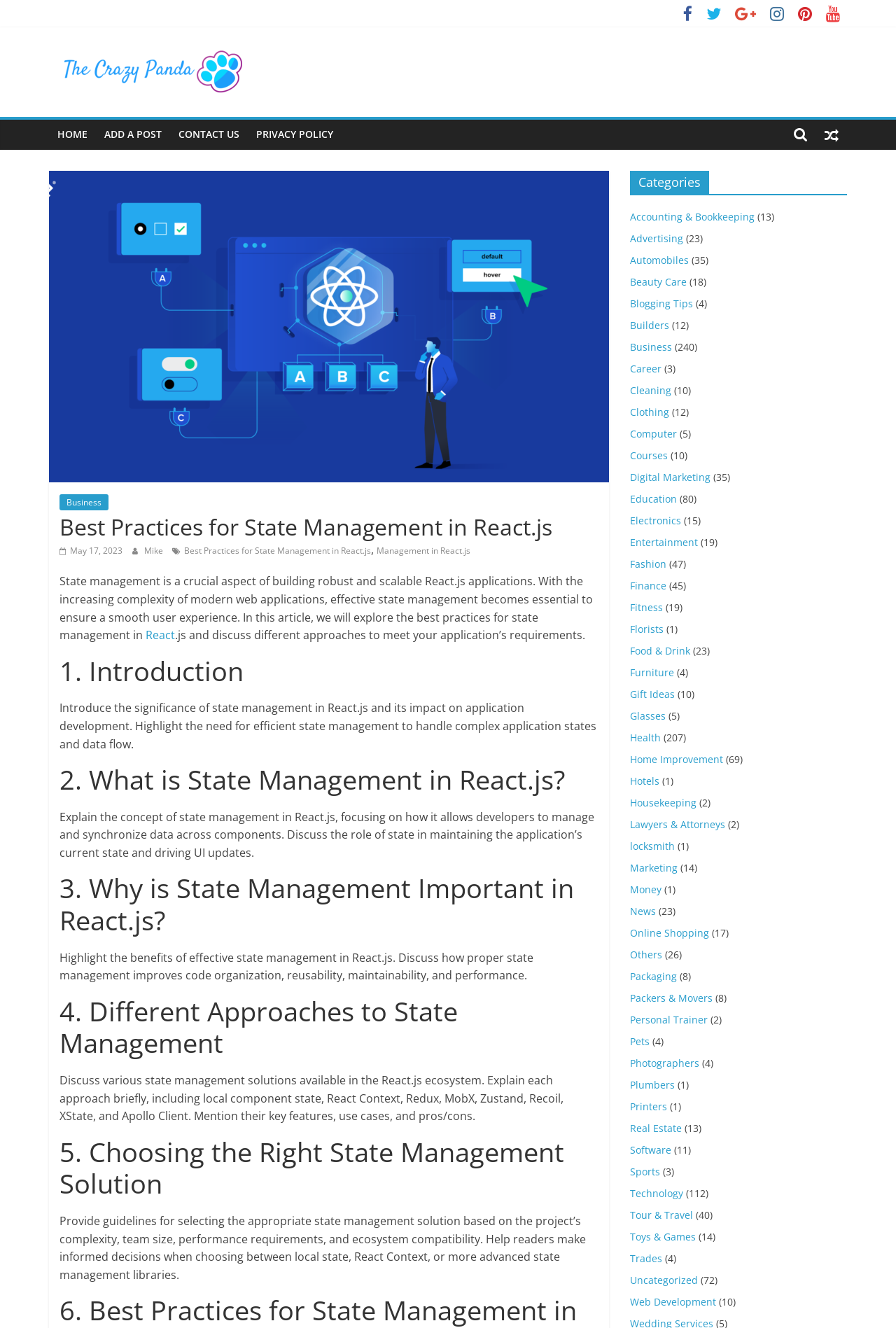Describe every aspect of the webpage comprehensively.

The webpage is an article about best practices for state management in React.js, titled "Best Practices for State Management in React.js" by The Crazy Panda. At the top, there is a navigation bar with links to "HOME", "ADD A POST", "CONTACT US", and "PRIVACY POLICY". Below the navigation bar, there is a header section with the article title, author "Mike", and a published date "May 17, 2023".

The main content of the article is divided into sections, each with a heading and a brief description. The sections are "1. Introduction", "2. What is State Management in React.js?", "3. Why is State Management Important in React.js?", "4. Different Approaches to State Management", and "5. Choosing the Right State Management Solution". Each section provides a detailed explanation of the topic, with some sections including links to related concepts.

On the right side of the page, there is a list of categories, including "Accounting & Bookkeeping", "Advertising", "Automobiles", and many others, with the number of articles in each category in parentheses.

At the top right corner, there are several social media links, represented by icons. The webpage also has a logo of The Crazy Panda at the top left corner, which is a link to the website's homepage.